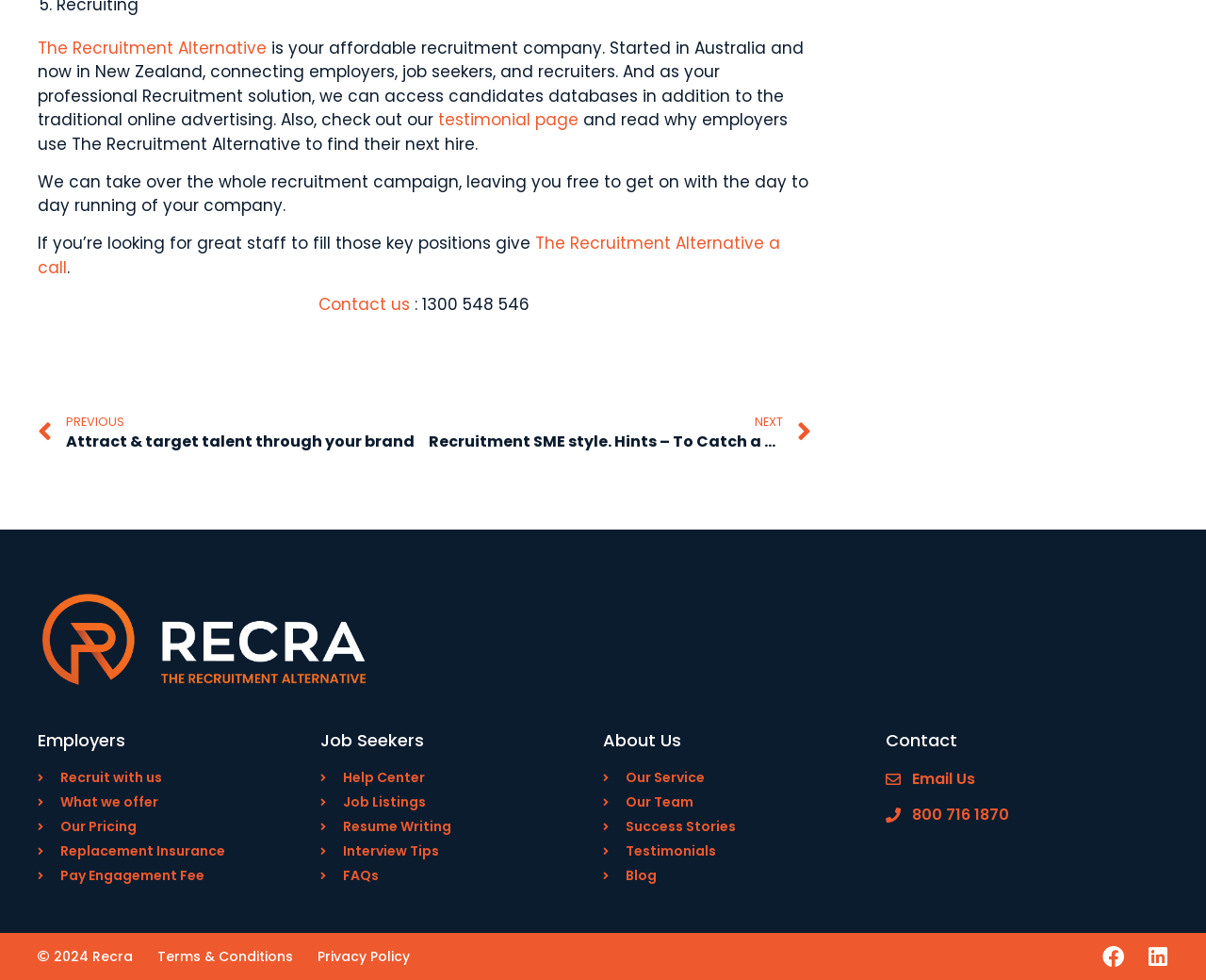Find the bounding box coordinates of the element to click in order to complete the given instruction: "Contact us."

[0.264, 0.299, 0.344, 0.323]